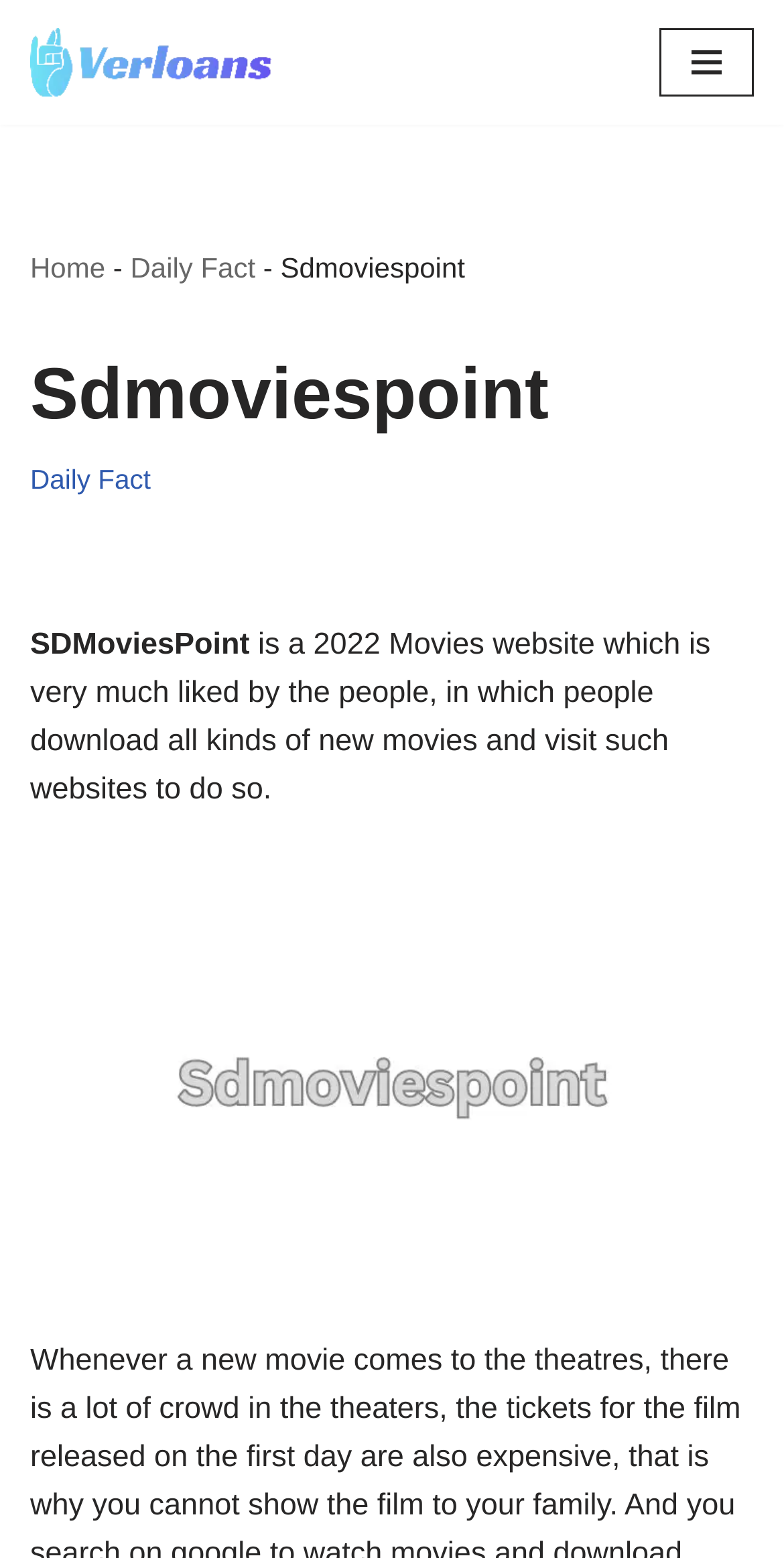What is the purpose of SDMoviesPoint?
Please answer using one word or phrase, based on the screenshot.

Download movies